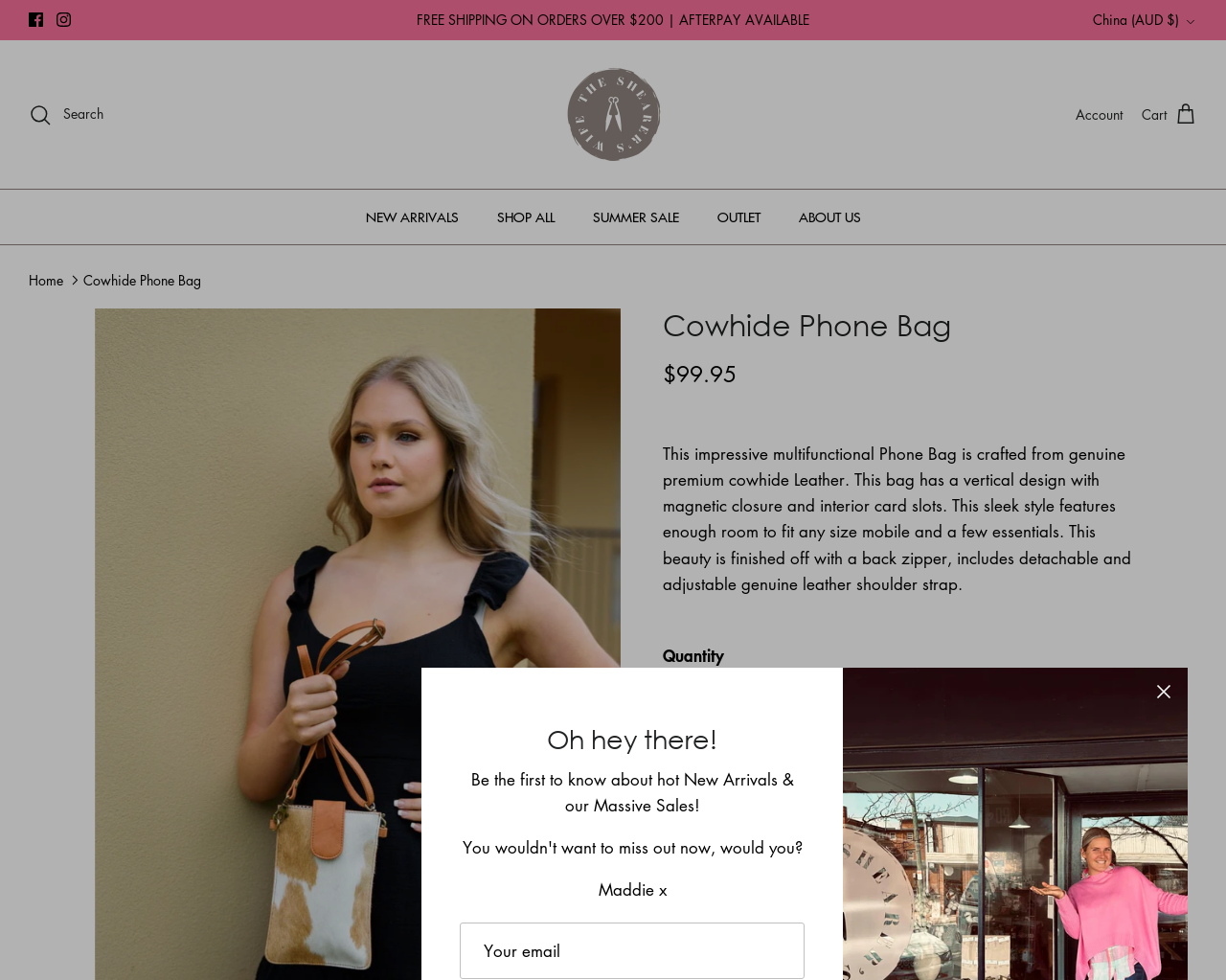What is the material of the Cowhide Phone Bag?
Look at the image and answer the question with a single word or phrase.

Genuine premium cowhide Leather